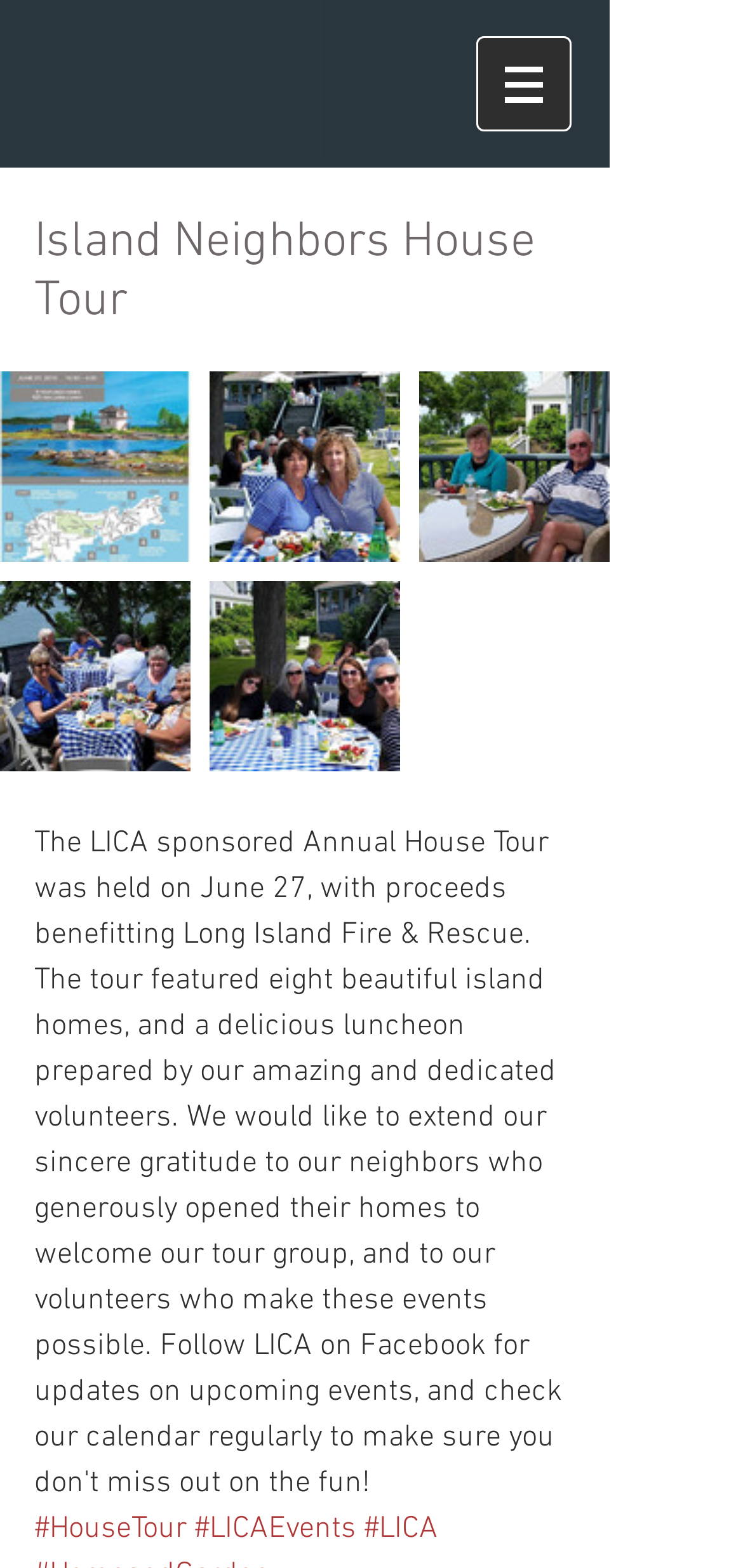Please respond to the question with a concise word or phrase:
How many images are on the webpage?

8